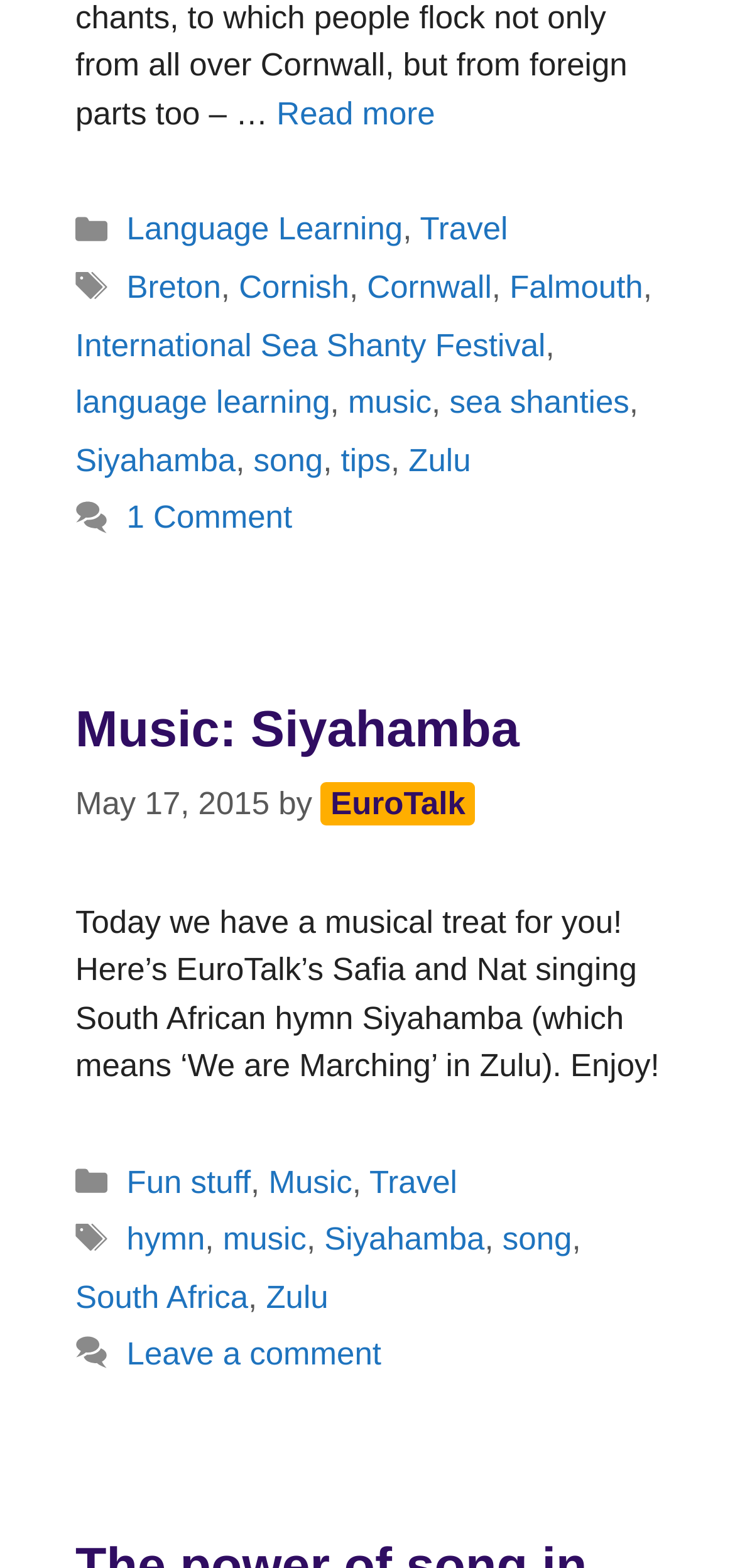Determine the bounding box coordinates for the clickable element required to fulfill the instruction: "View the Language Learning category". Provide the coordinates as four float numbers between 0 and 1, i.e., [left, top, right, bottom].

[0.172, 0.135, 0.548, 0.158]